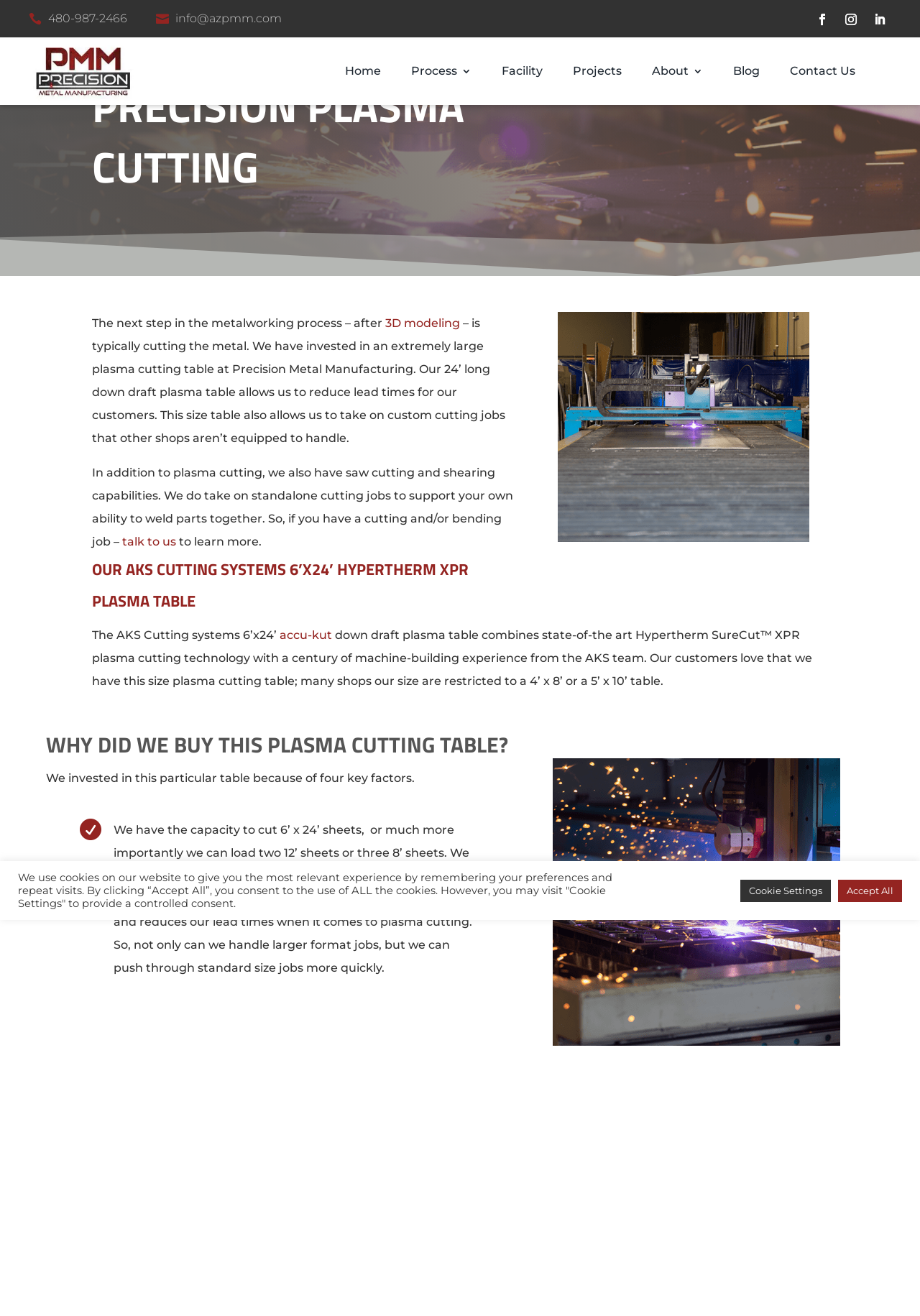What is the purpose of the Hypertherm ProNest software?
Please provide a detailed answer to the question.

The purpose of the Hypertherm ProNest software is mentioned in the text as allowing for sheet nesting, which enables efficient nesting of parts on sheets and reduces waste.